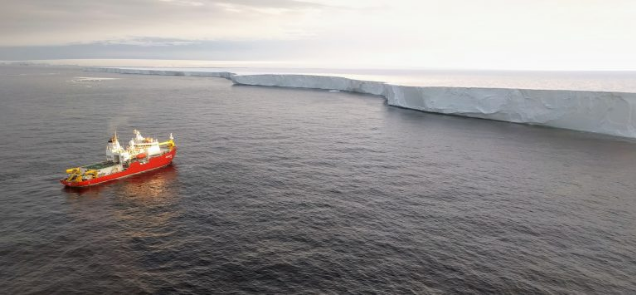Use the details in the image to answer the question thoroughly: 
Who is credited with taking the photograph?

The caption explicitly states that the image is credited to Pierre Dutrieux, which allows us to identify the photographer.